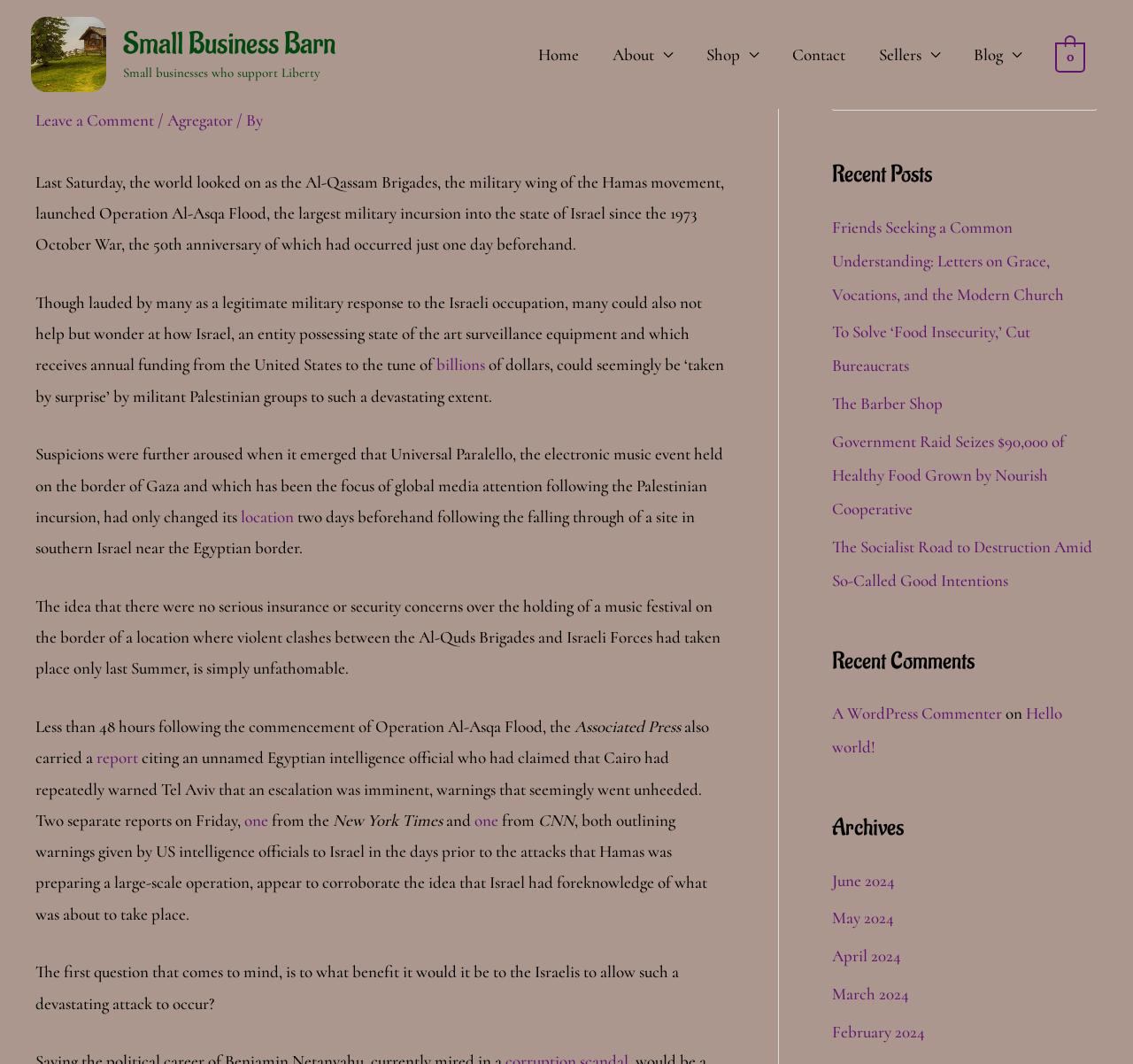What is the category of the post 'Friends Seeking a Common Understanding: Letters on Grace, Vocations, and the Modern Church'?
Using the image provided, answer with just one word or phrase.

Recent Posts